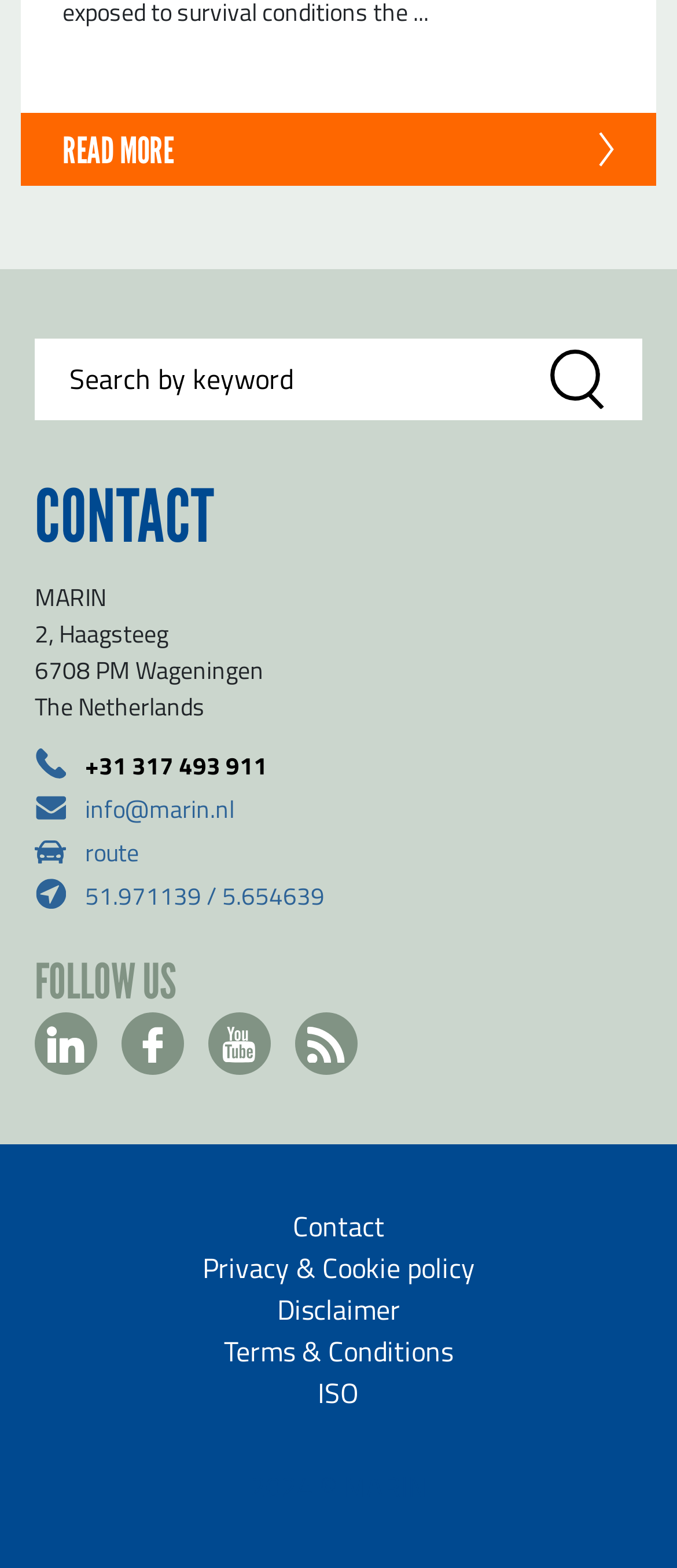Specify the bounding box coordinates of the area to click in order to execute this command: 'Contact MARIN by phone'. The coordinates should consist of four float numbers ranging from 0 to 1, and should be formatted as [left, top, right, bottom].

[0.051, 0.476, 0.395, 0.499]